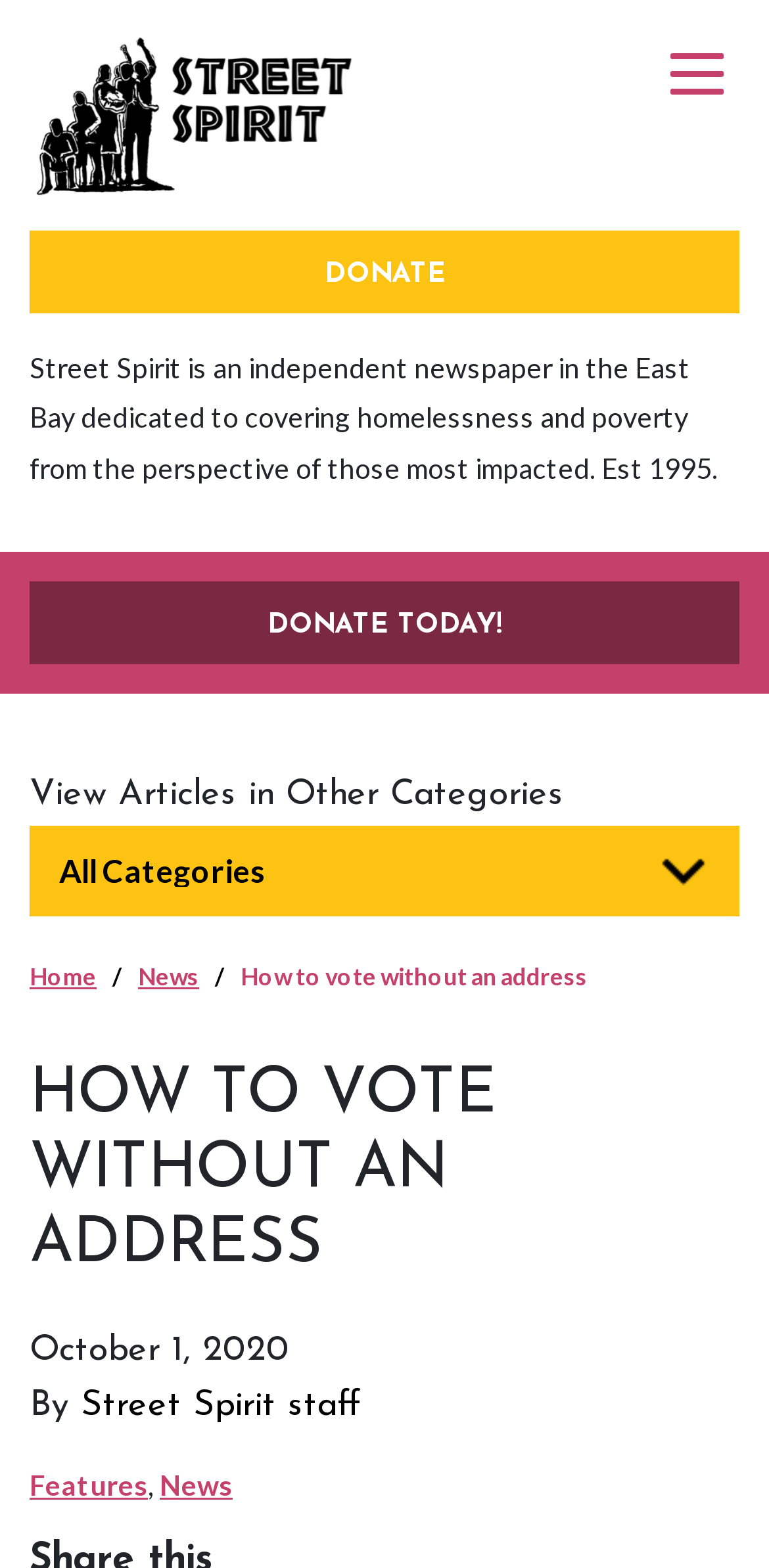Identify the bounding box coordinates of the clickable region necessary to fulfill the following instruction: "Go to the next post". The bounding box coordinates should be four float numbers between 0 and 1, i.e., [left, top, right, bottom].

None